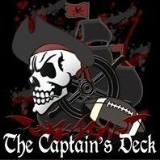What is the background of the ship's wheel?
Please answer the question with a detailed response using the information from the screenshot.

The ship's wheel is set against a backdrop that hints at the Buccaneers' colors, creating a vibrant contrast with the rest of the logo.